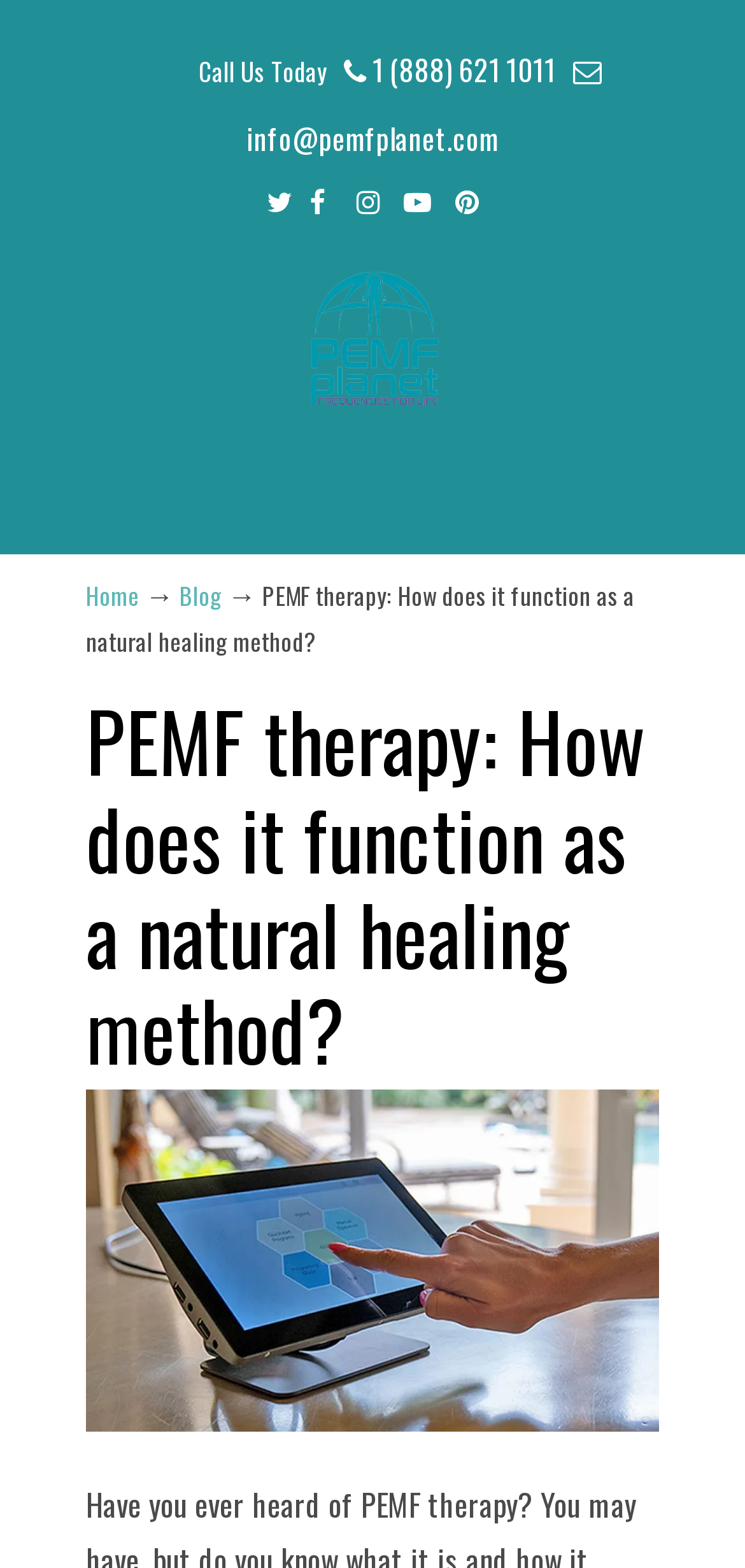Please specify the bounding box coordinates of the clickable section necessary to execute the following command: "Visit the Home page".

[0.115, 0.369, 0.187, 0.392]